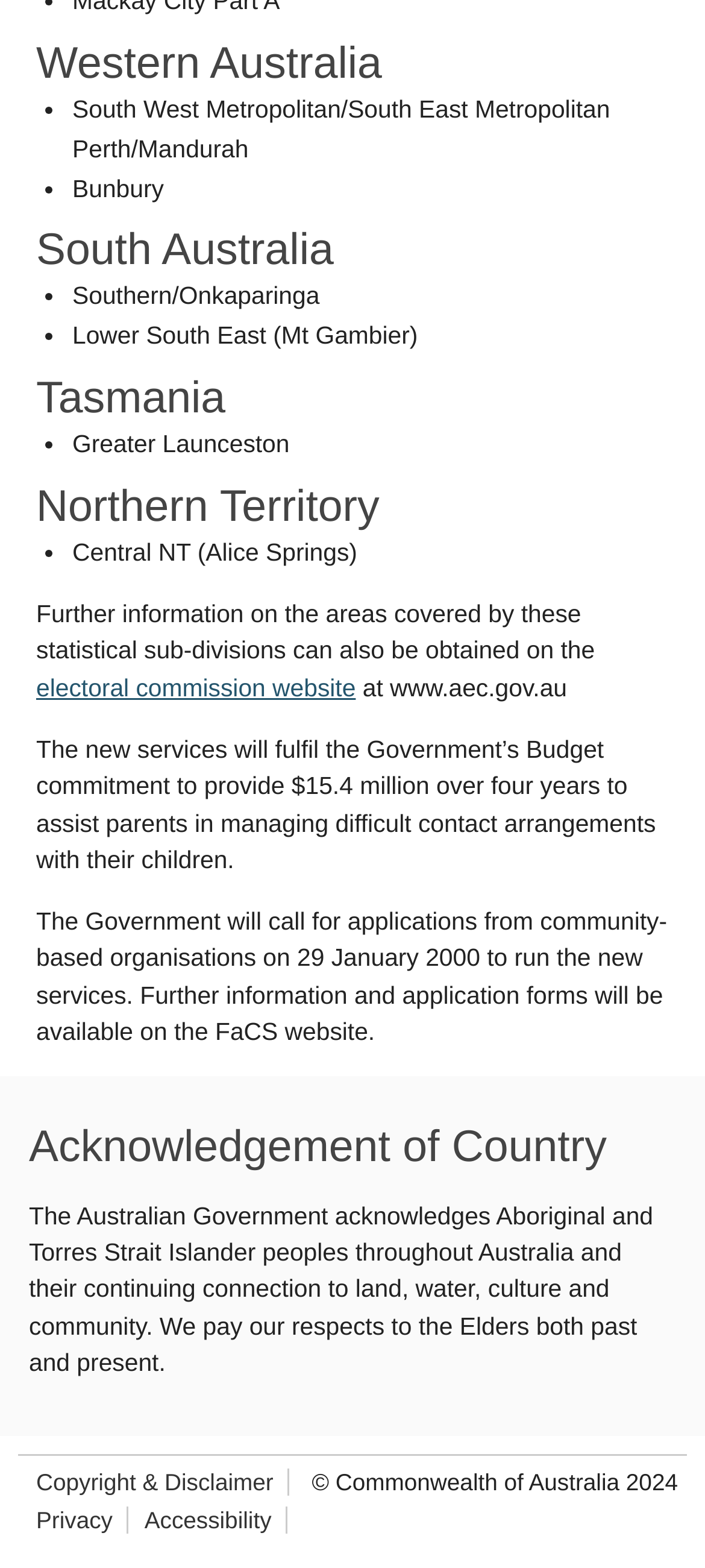What is the acknowledgement made by the Australian Government?
Give a detailed and exhaustive answer to the question.

The text 'The Australian Government acknowledges Aboriginal and Torres Strait Islander peoples throughout Australia and their continuing connection to land, water, culture and community.' indicates that the Australian Government acknowledges Aboriginal and Torres Strait Islander peoples.